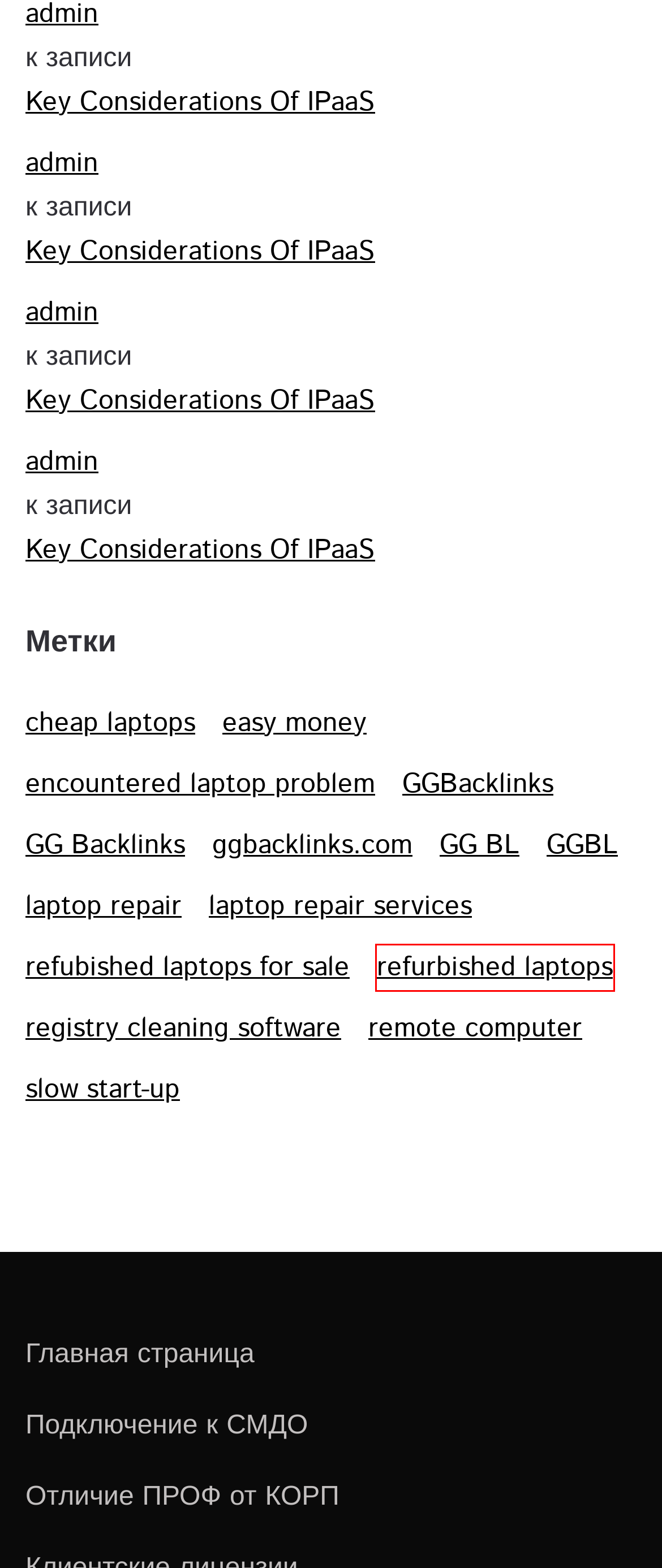Examine the screenshot of the webpage, which has a red bounding box around a UI element. Select the webpage description that best fits the new webpage after the element inside the red bounding box is clicked. Here are the choices:
A. encountered laptop problem - doc8.by
B. laptop repair services - doc8.by
C. refurbished laptops - doc8.by
D. remote computer - doc8.by
E. cheap laptops - doc8.by
F. ggbacklinks.com - doc8.by
G. GGBacklinks - doc8.by
H. GGBL - doc8.by

C